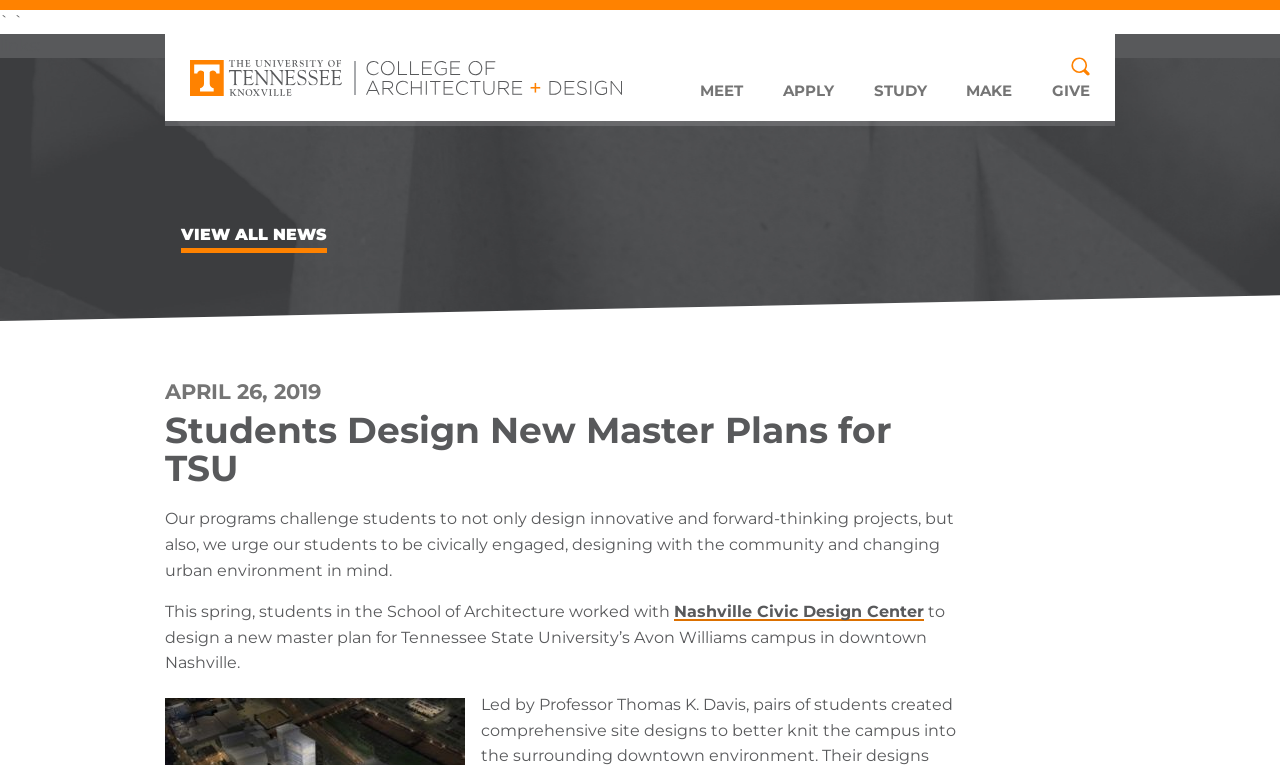What is the purpose of the button?
Using the image, answer in one word or phrase.

Search